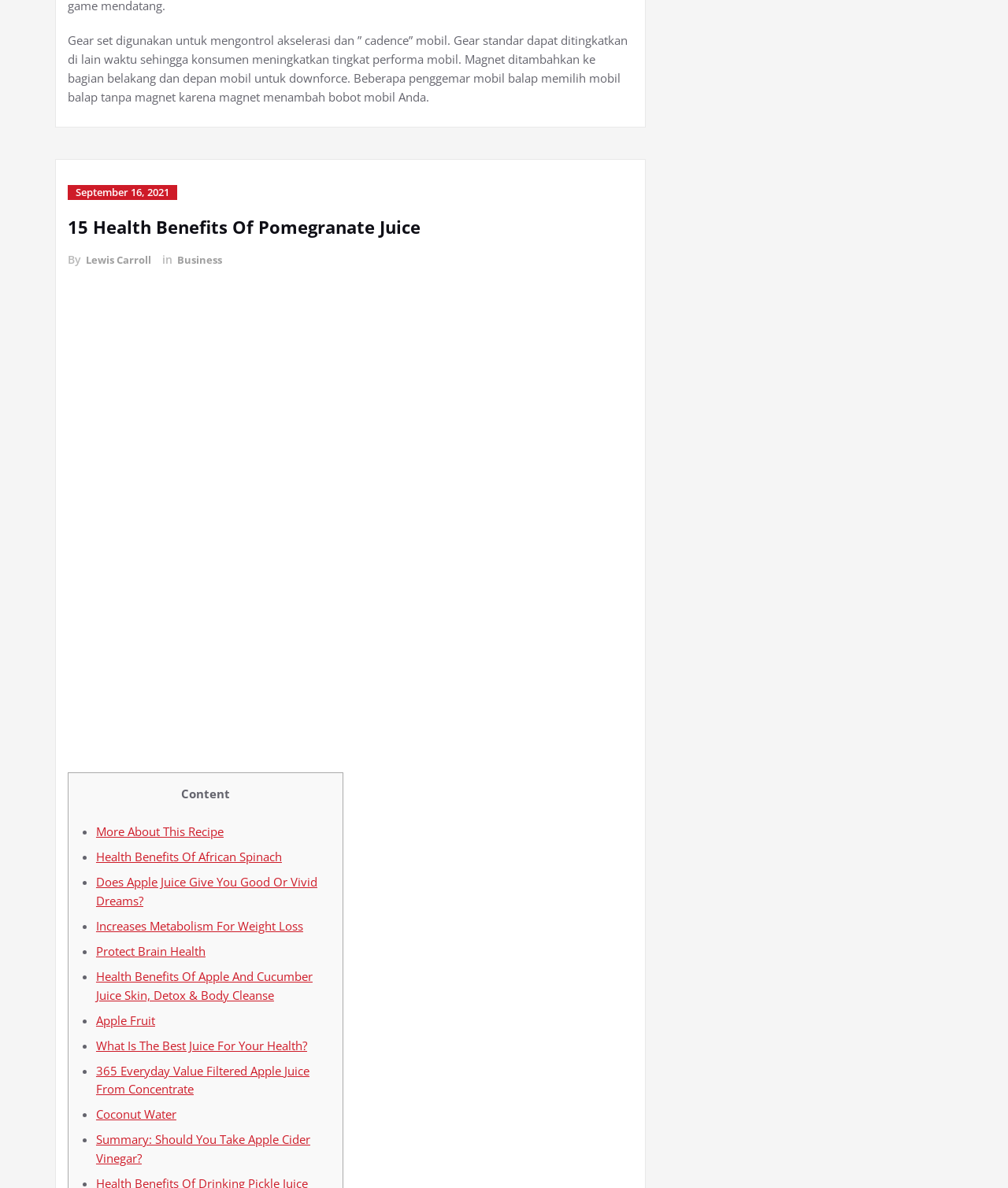Given the element description, predict the bounding box coordinates in the format (top-left x, top-left y, bottom-right x, bottom-right y), using floating point numbers between 0 and 1: Business

[0.179, 0.235, 0.227, 0.249]